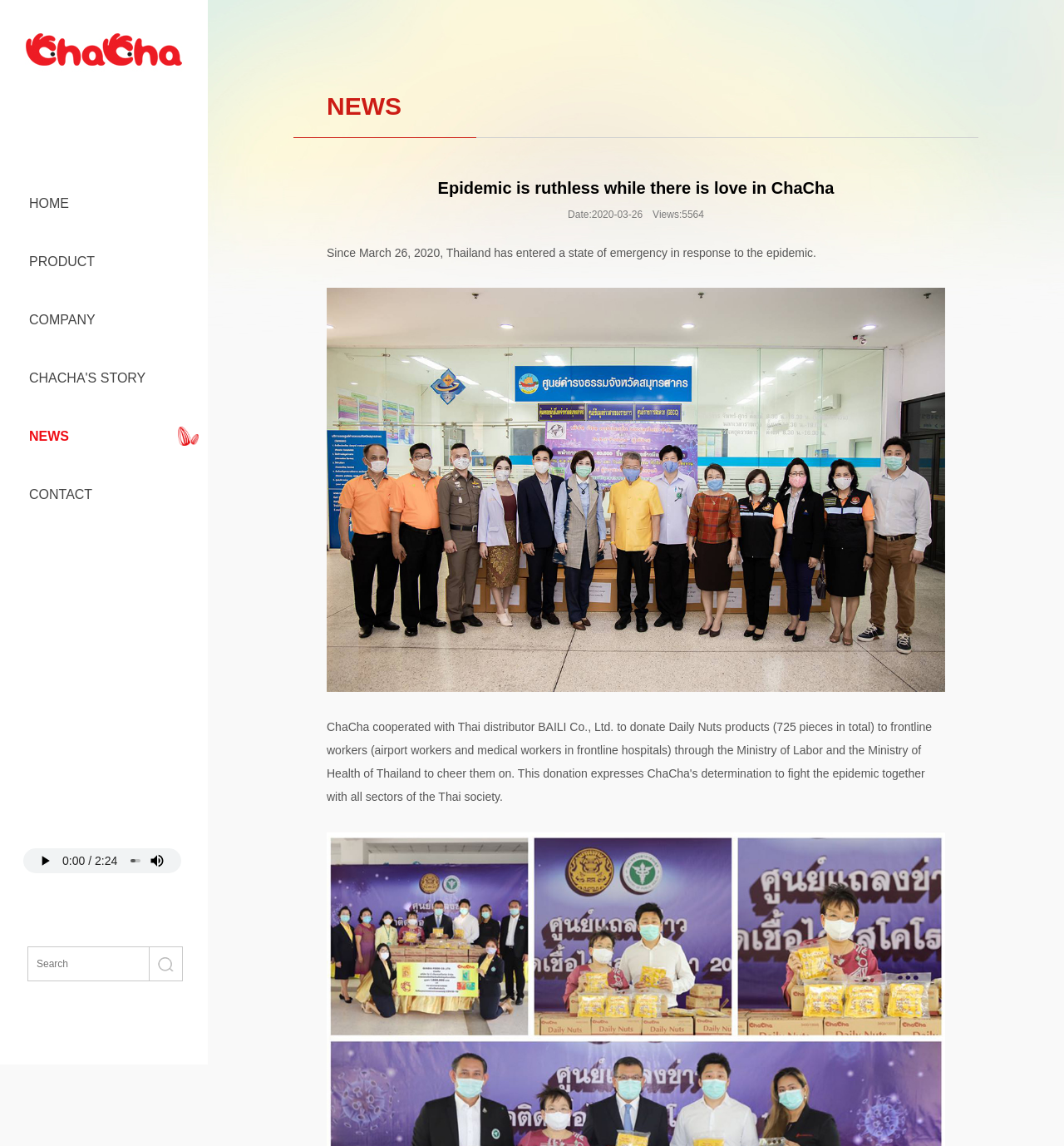Identify the bounding box coordinates of the clickable region to carry out the given instruction: "Click the Photography link".

None